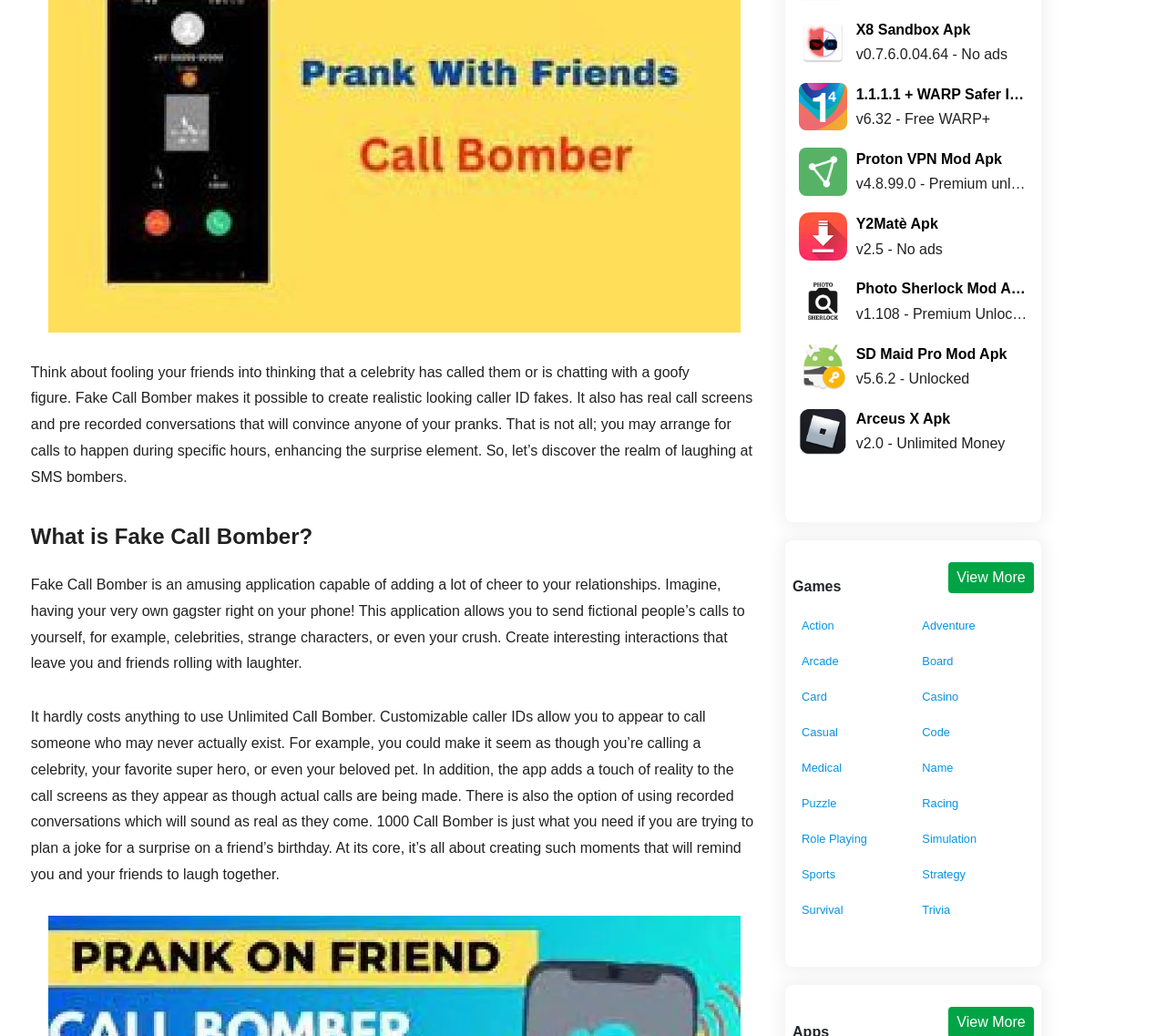What is Fake Call Bomber?
Provide a comprehensive and detailed answer to the question.

Based on the text description, Fake Call Bomber is an application that allows users to create realistic looking caller ID fakes and pre-recorded conversations, making it possible to prank friends and family.